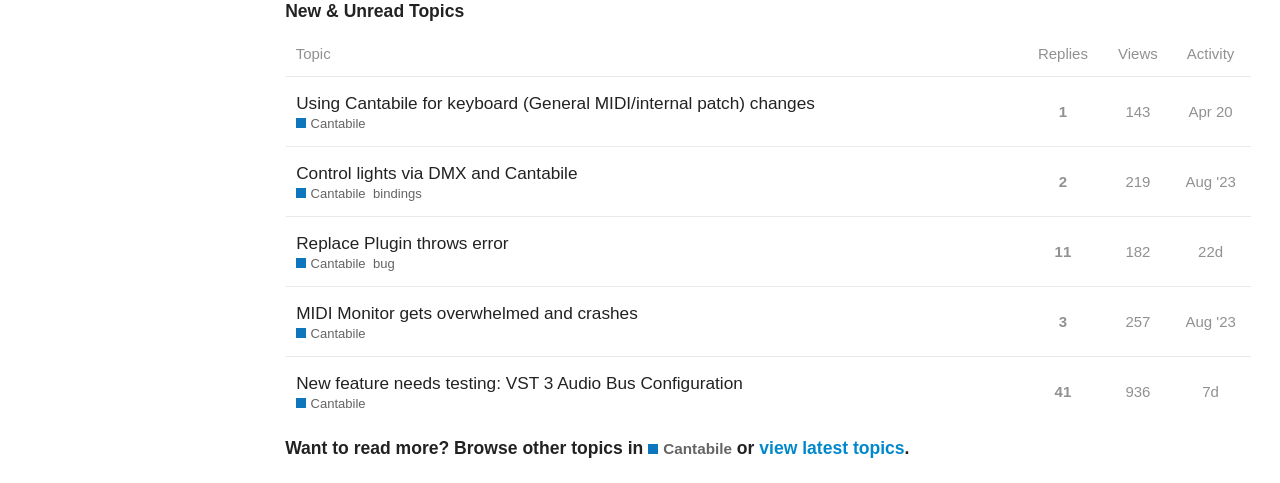How many replies does the topic 'Replace Plugin throws error' have?
Can you give a detailed and elaborate answer to the question?

The gridcell containing the topic 'Replace Plugin throws error' has a button 'This topic has 3 replies', which indicates that the topic has 3 replies.